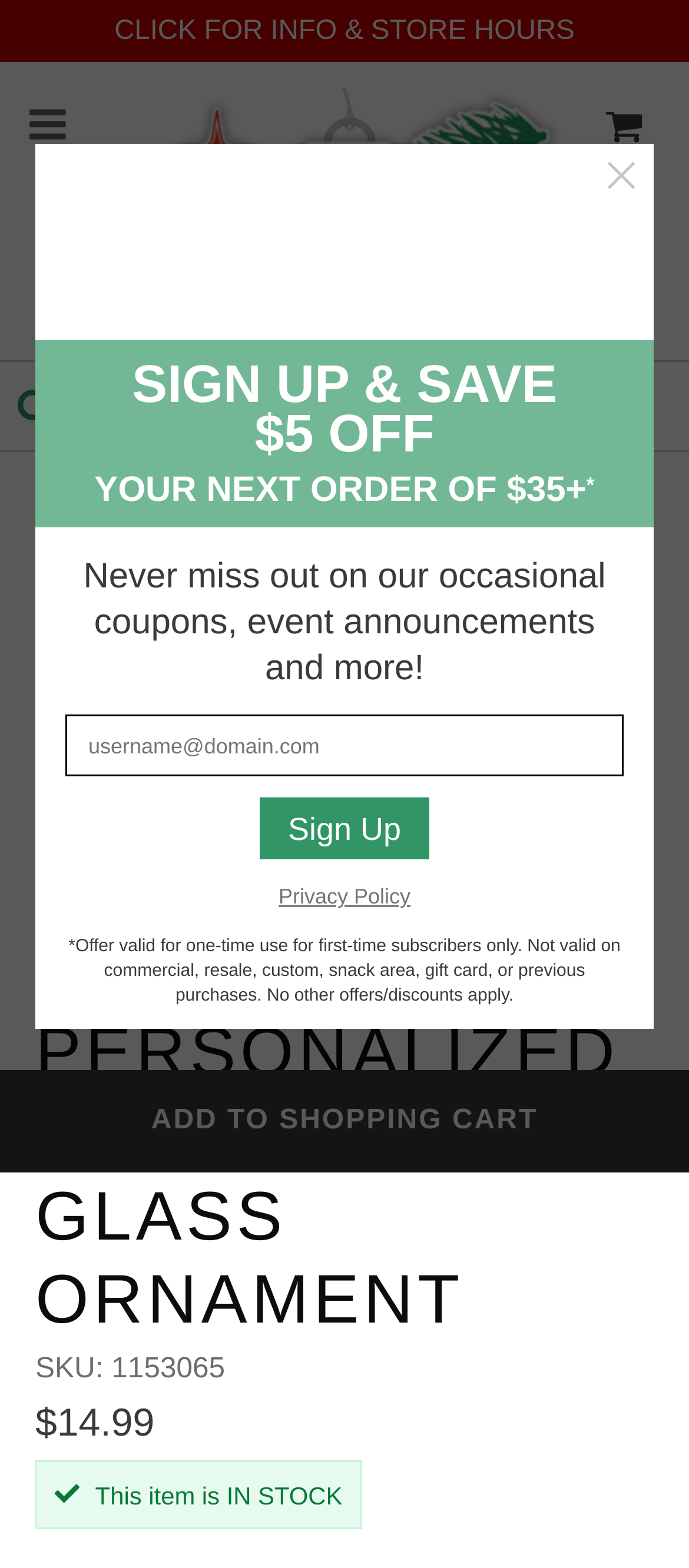Calculate the bounding box coordinates for the UI element based on the following description: "0". Ensure the coordinates are four float numbers between 0 and 1, i.e., [left, top, right, bottom].

[0.849, 0.042, 0.962, 0.092]